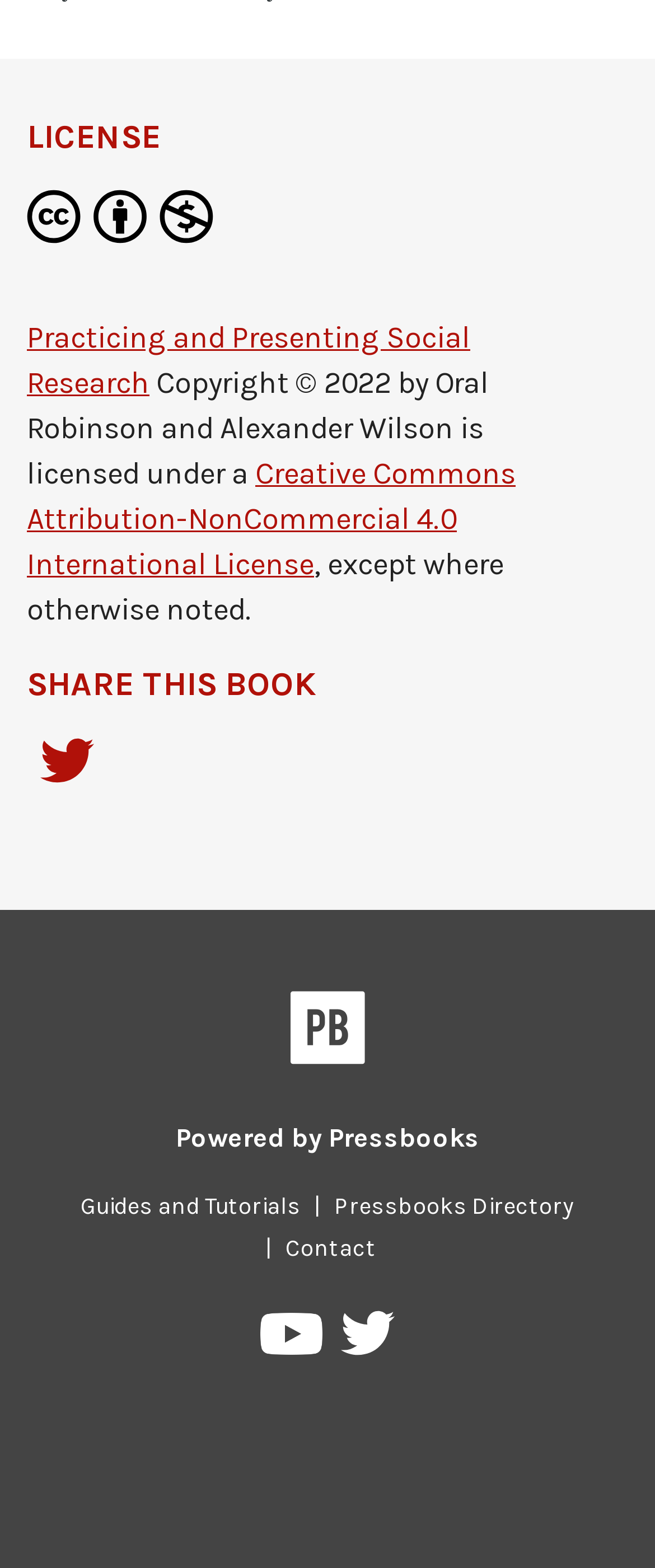Reply to the question below using a single word or brief phrase:
What platform is the book hosted on?

Pressbooks